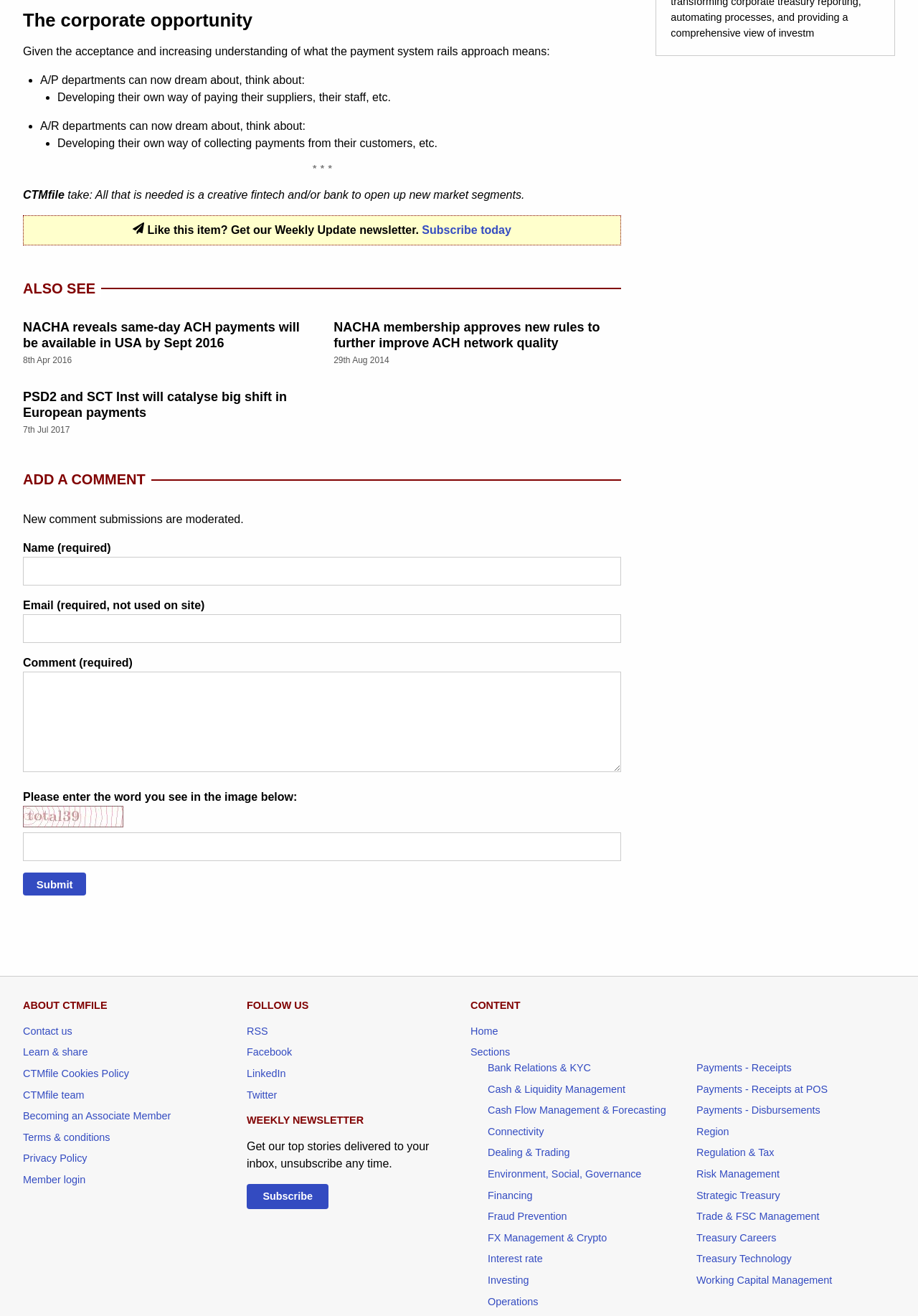Refer to the screenshot and answer the following question in detail:
What is the main topic of the webpage?

The main topic of the webpage is 'The corporate opportunity' as indicated by the heading at the top of the page. This suggests that the webpage is discussing the opportunities available to corporations in a particular context.